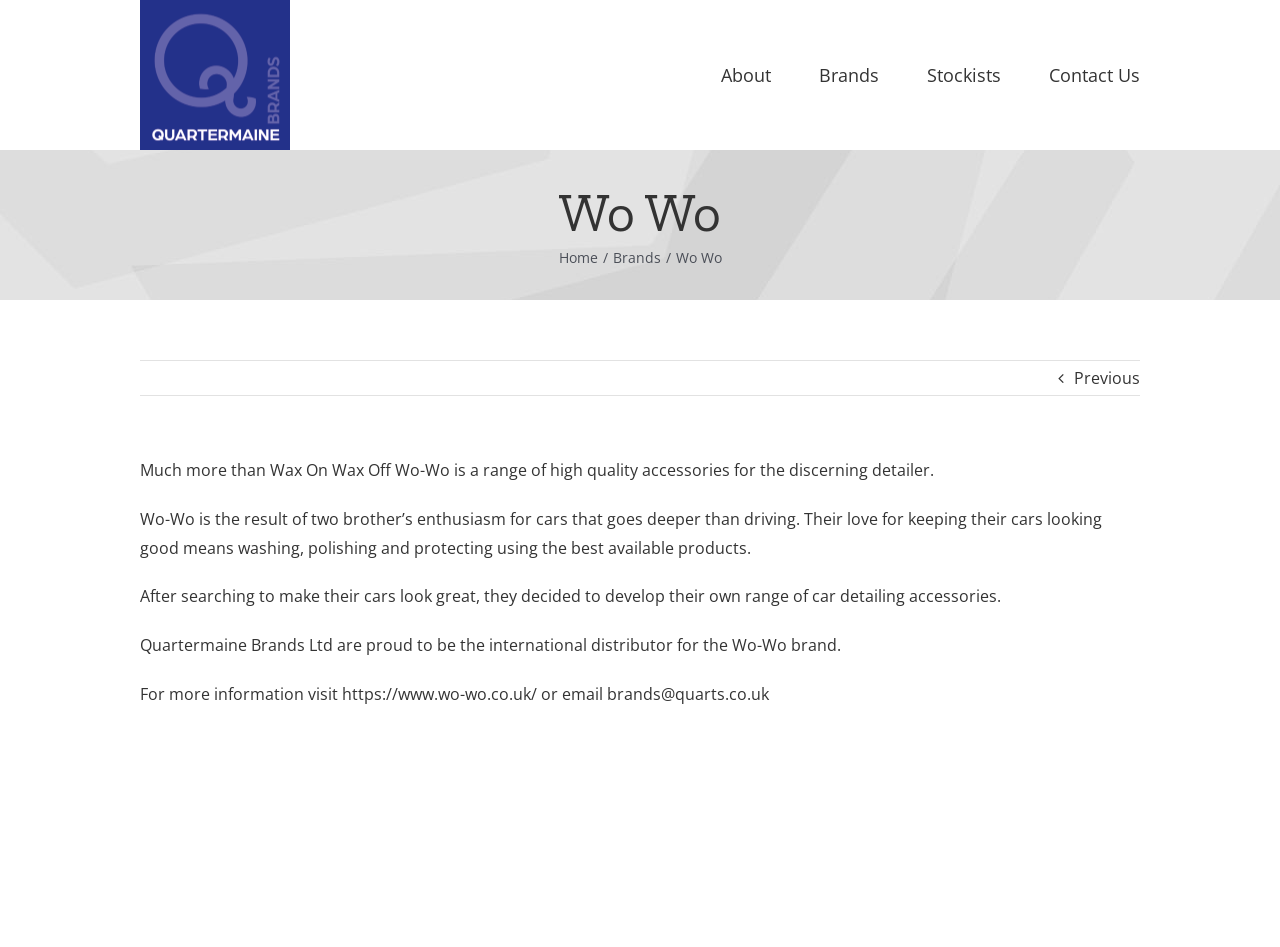Locate the bounding box coordinates of the area to click to fulfill this instruction: "Visit Wo-Wo official website". The bounding box should be presented as four float numbers between 0 and 1, in the order [left, top, right, bottom].

[0.267, 0.721, 0.42, 0.744]